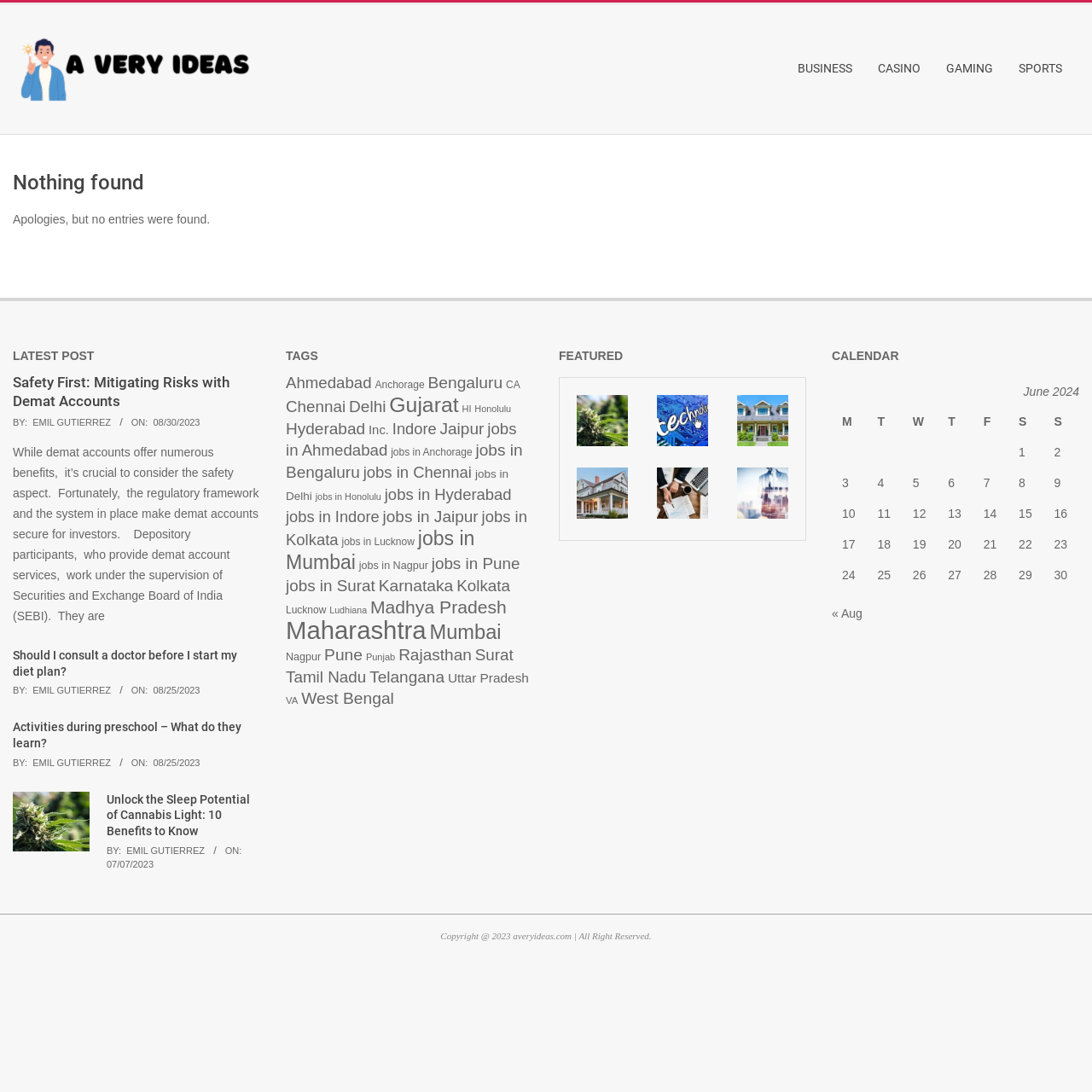Illustrate the webpage with a detailed description.

The webpage displays a 404 error message, indicating that the requested page was not found. At the top of the page, there is a logo and a navigation menu with links to different sections, including "BUSINESS", "CASINO", "GAMING", and "SPORTS". 

Below the navigation menu, there is a heading that reads "Nothing found" and a brief apology message stating that no entries were found. 

The main content of the page is a list of recent posts, each with a heading, author, date, and a brief summary. There are six posts in total, with topics ranging from demat accounts to diet plans and preschool activities. Each post has a link to read more.

On the right side of the page, there is a section titled "TAGS" with a list of links to various categories, including cities and job listings. The list is quite extensive, with over 30 links to different categories.

Overall, the webpage appears to be a blog or news website that has encountered an error, but still displays a list of recent posts and a navigation menu.